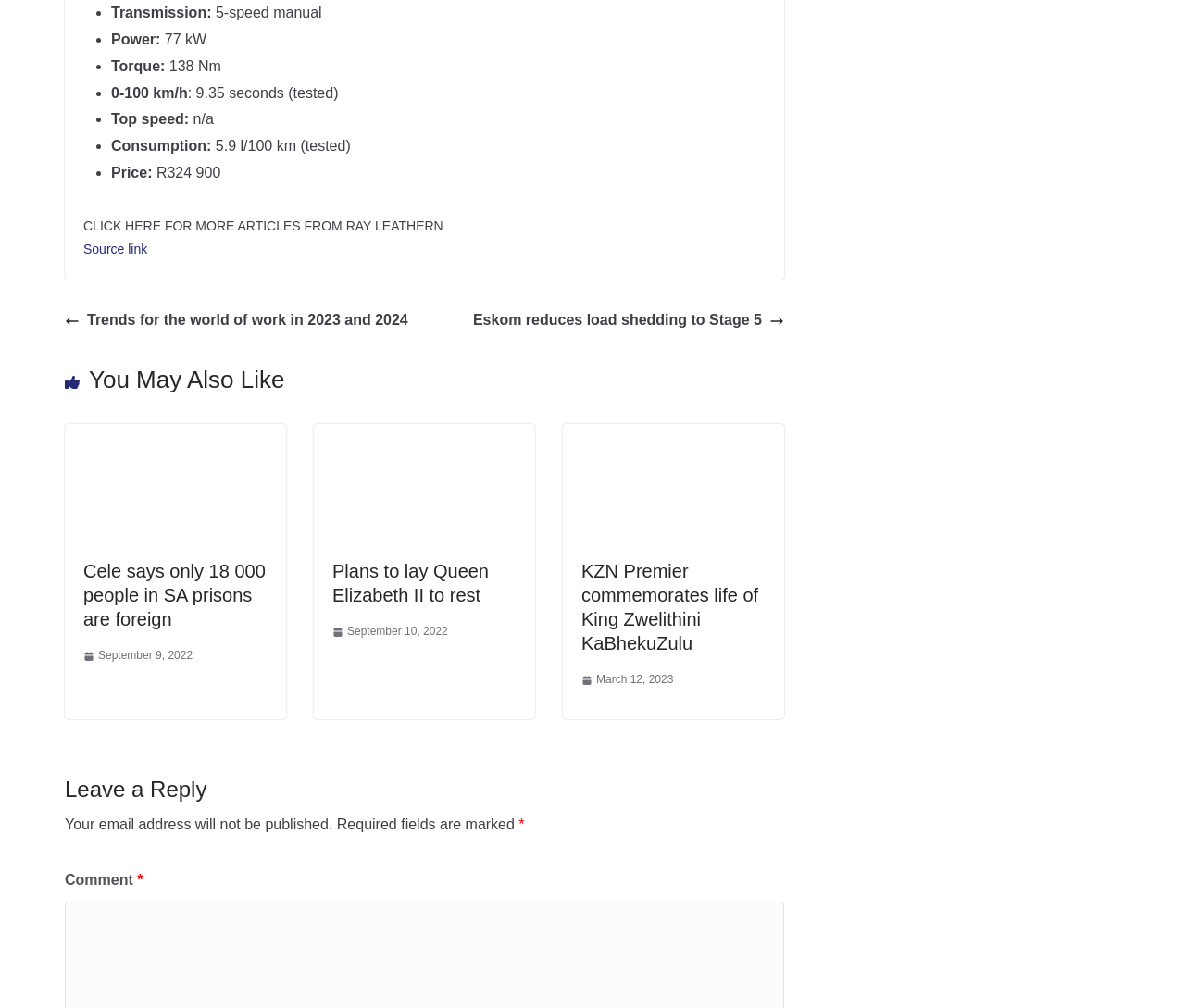Determine the bounding box coordinates of the target area to click to execute the following instruction: "Click on the link to read more articles from Ray Leathern."

[0.07, 0.217, 0.374, 0.231]